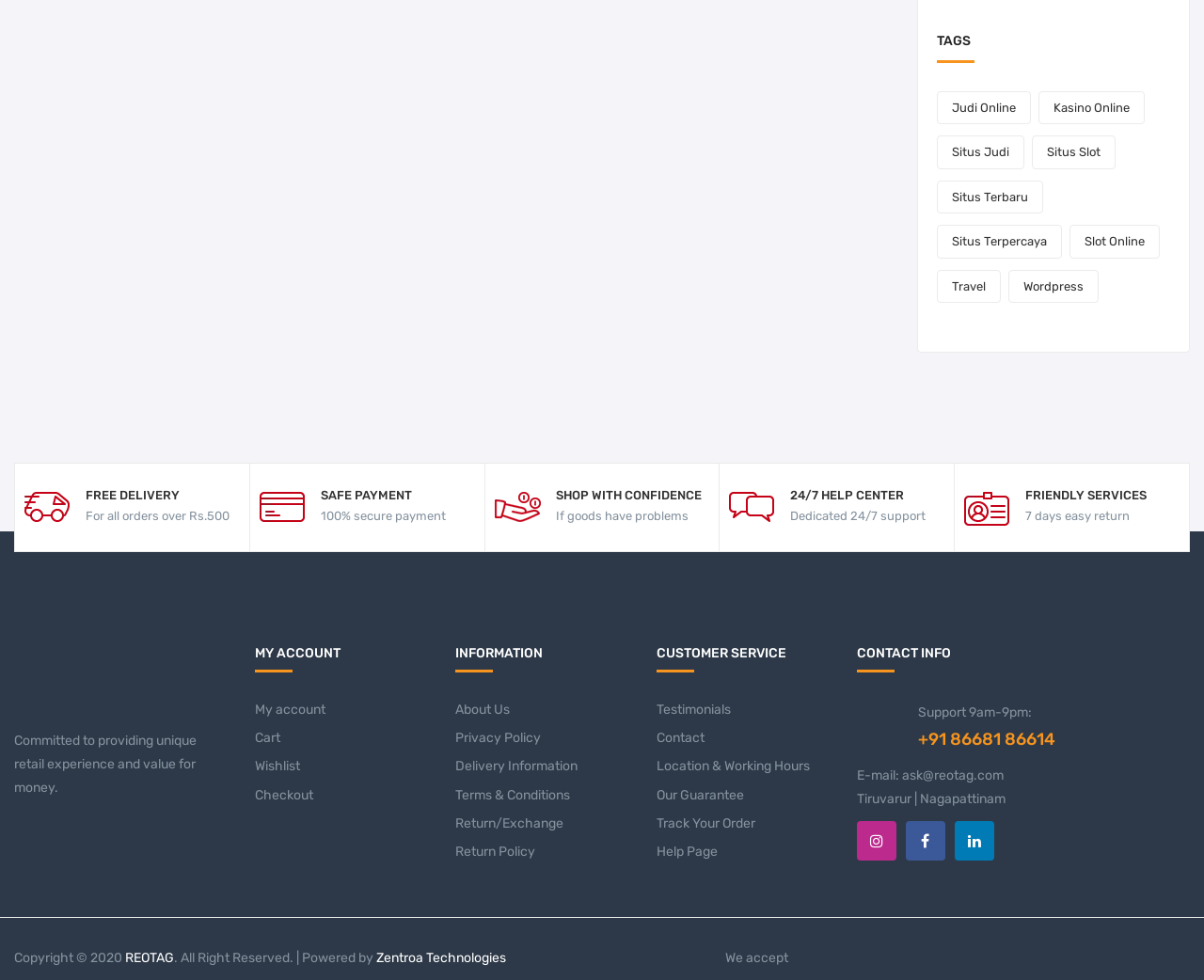Please identify the bounding box coordinates of the clickable area that will allow you to execute the instruction: "Click on Judi Online".

[0.778, 0.093, 0.856, 0.127]